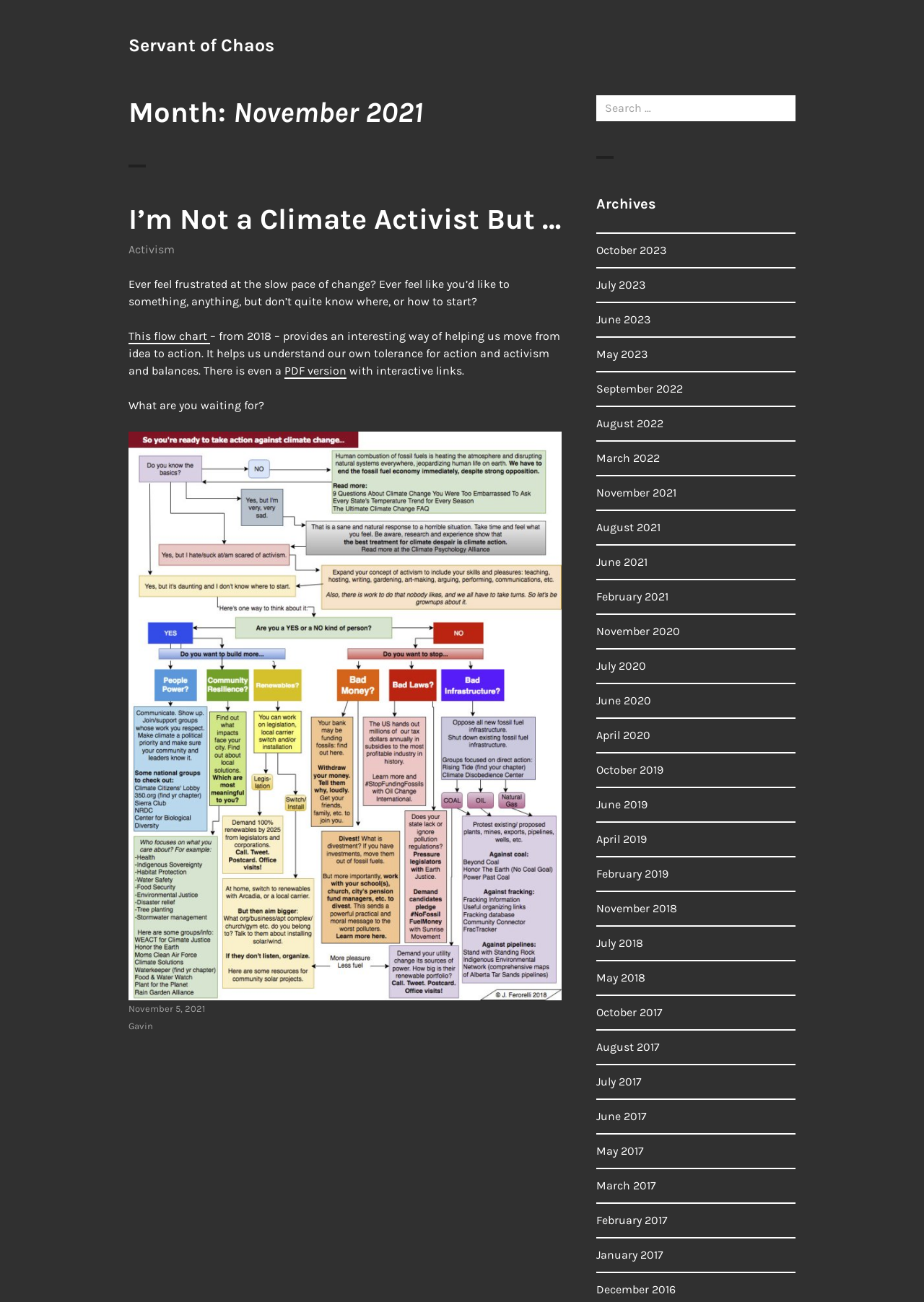Using the given description, provide the bounding box coordinates formatted as (top-left x, top-left y, bottom-right x, bottom-right y), with all values being floating point numbers between 0 and 1. Description: November 2018

[0.645, 0.692, 0.733, 0.703]